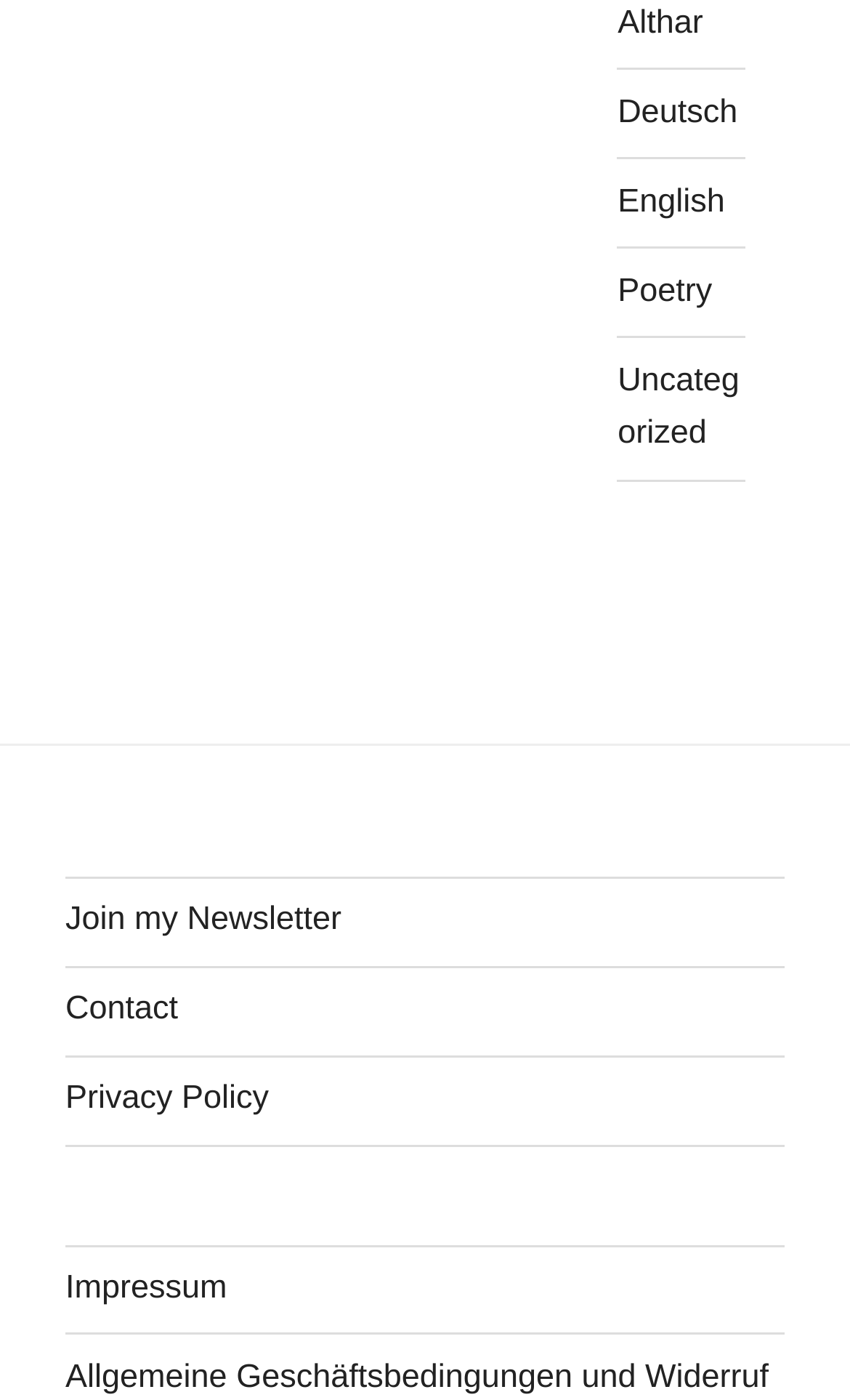How many language options are available?
Look at the image and construct a detailed response to the question.

I counted the number of language options available on the top right corner of the webpage, which are 'Althar', 'Deutsch', and 'English'.